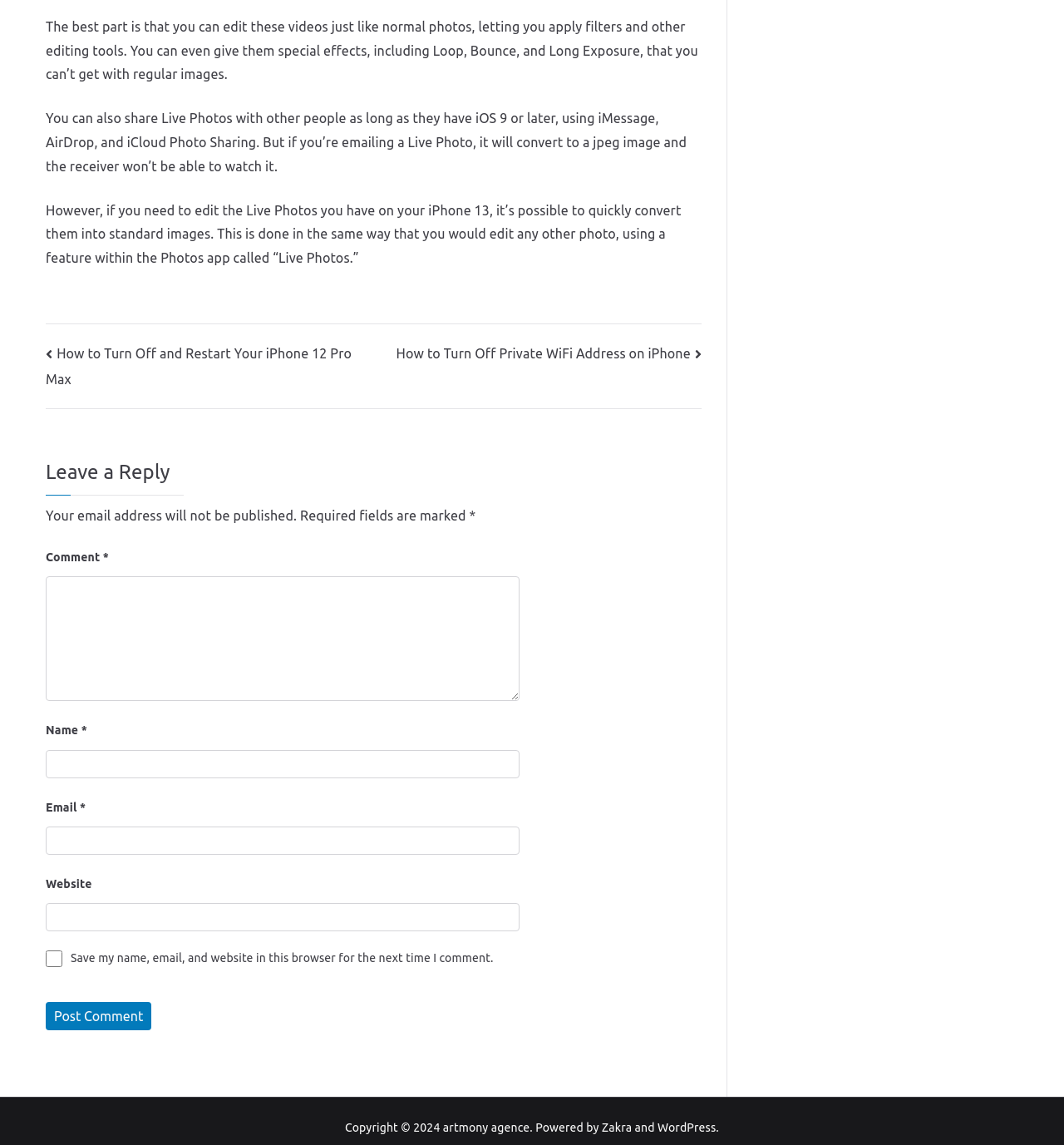Determine the bounding box coordinates for the UI element described. Format the coordinates as (top-left x, top-left y, bottom-right x, bottom-right y) and ensure all values are between 0 and 1. Element description: parent_node: Website name="url"

[0.043, 0.789, 0.488, 0.813]